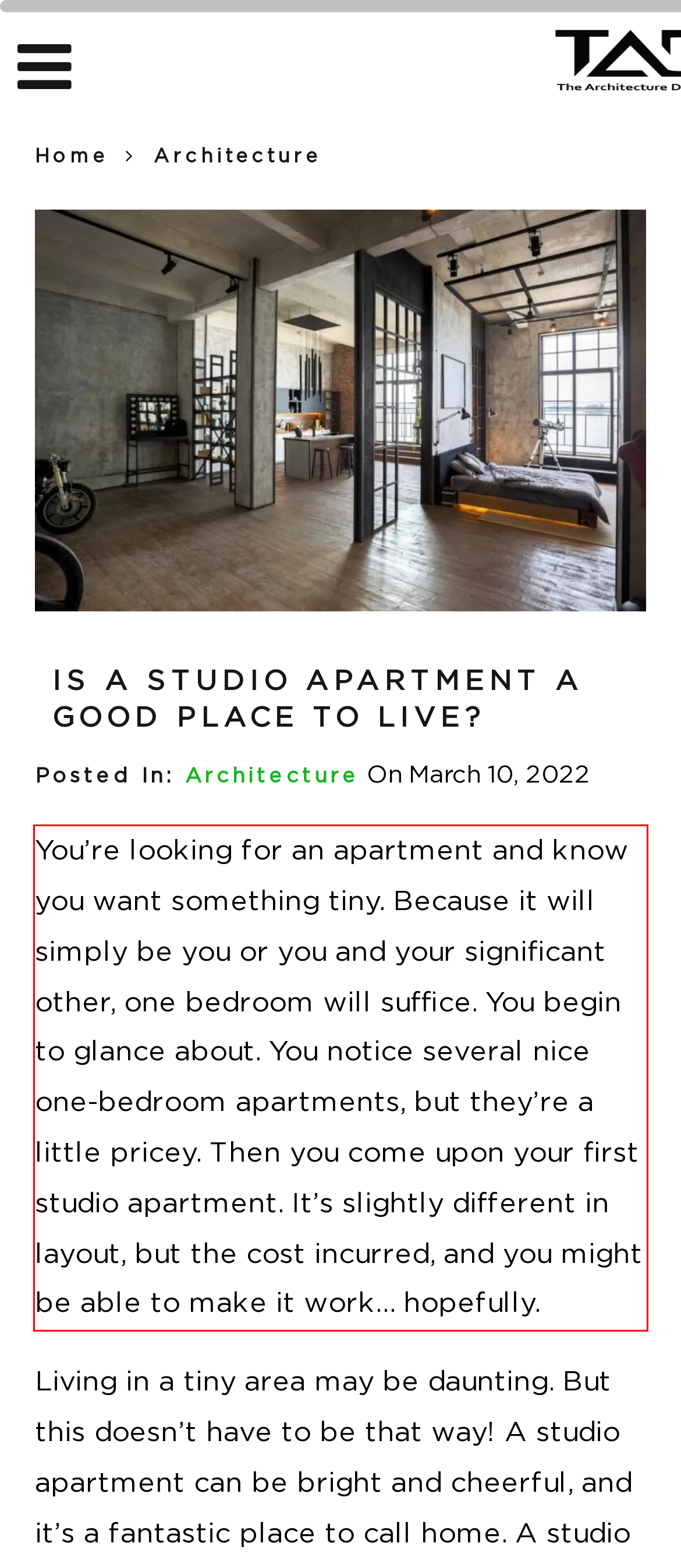Extract and provide the text found inside the red rectangle in the screenshot of the webpage.

You’re looking for an apartment and know you want something tiny. Because it will simply be you or you and your significant other, one bedroom will suffice. You begin to glance about. You notice several nice one-bedroom apartments, but they’re a little pricey. Then you come upon your first studio apartment. It’s slightly different in layout, but the cost incurred, and you might be able to make it work… hopefully.